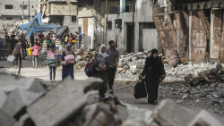Please provide a brief answer to the following inquiry using a single word or phrase:
What is the child being guided by?

One of the women